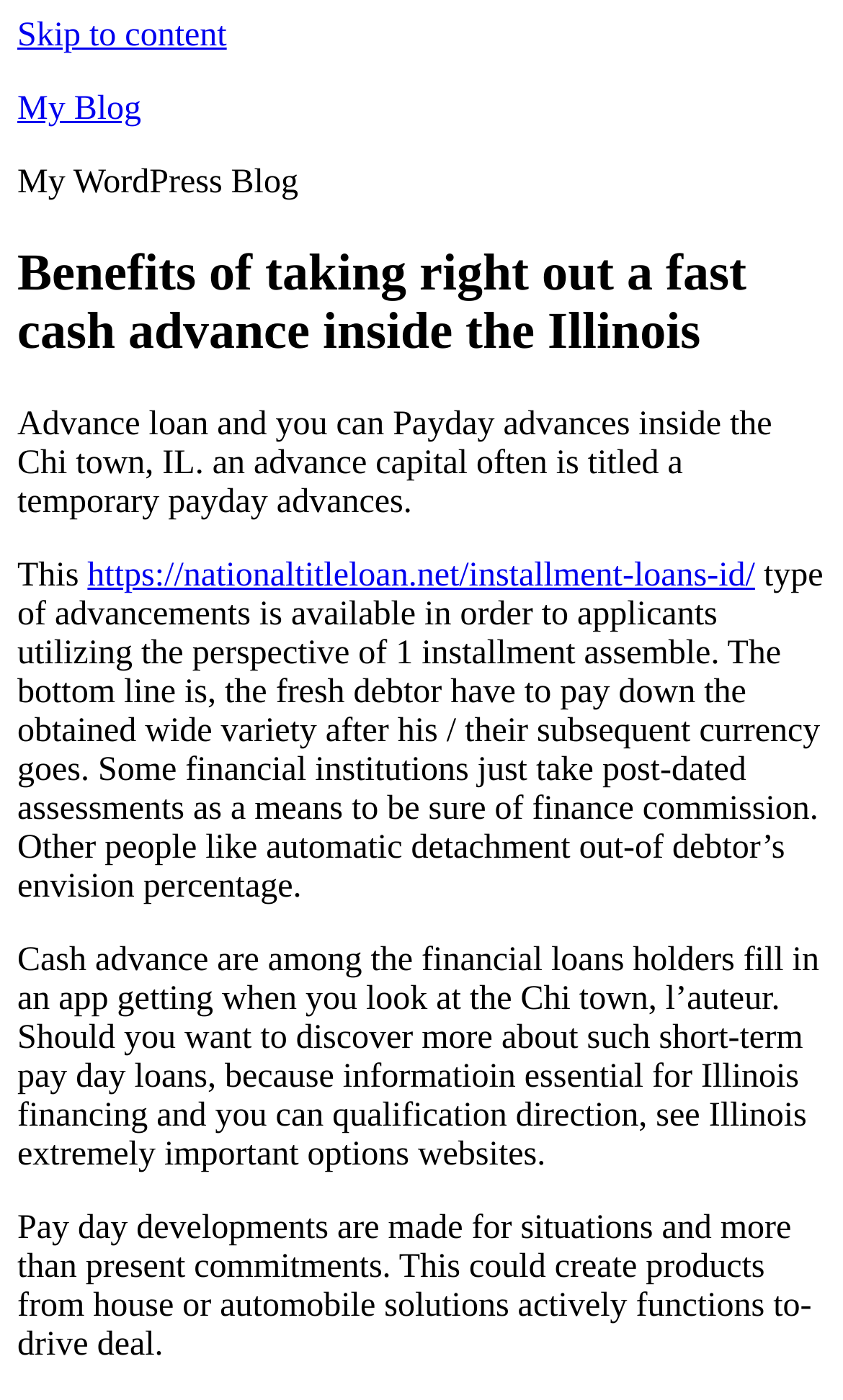Please find the bounding box for the UI component described as follows: "https://nationaltitleloan.net/installment-loans-id/".

[0.104, 0.398, 0.896, 0.424]